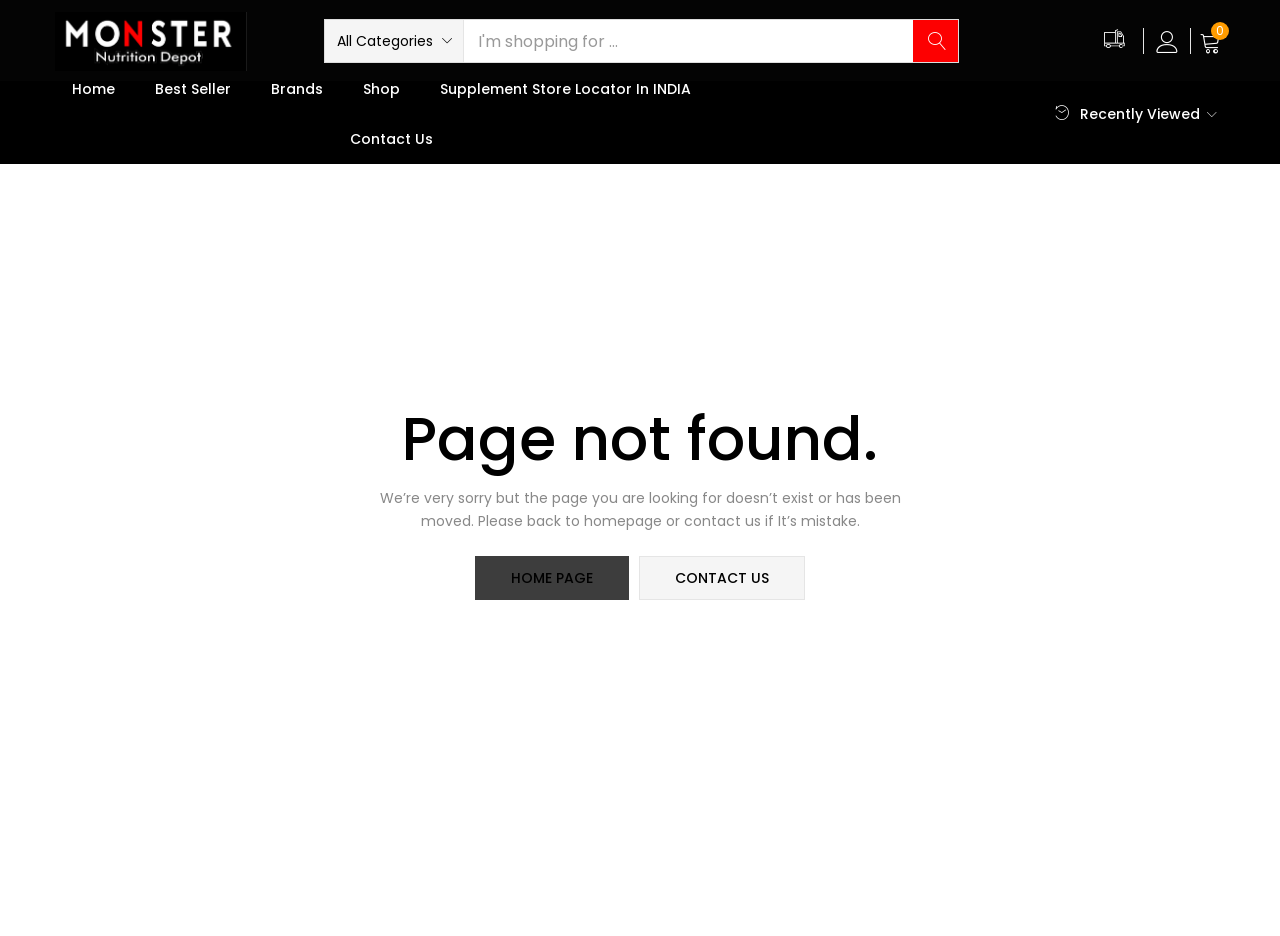Locate the bounding box of the UI element defined by this description: "home page". The coordinates should be given as four float numbers between 0 and 1, formatted as [left, top, right, bottom].

[0.371, 0.594, 0.491, 0.641]